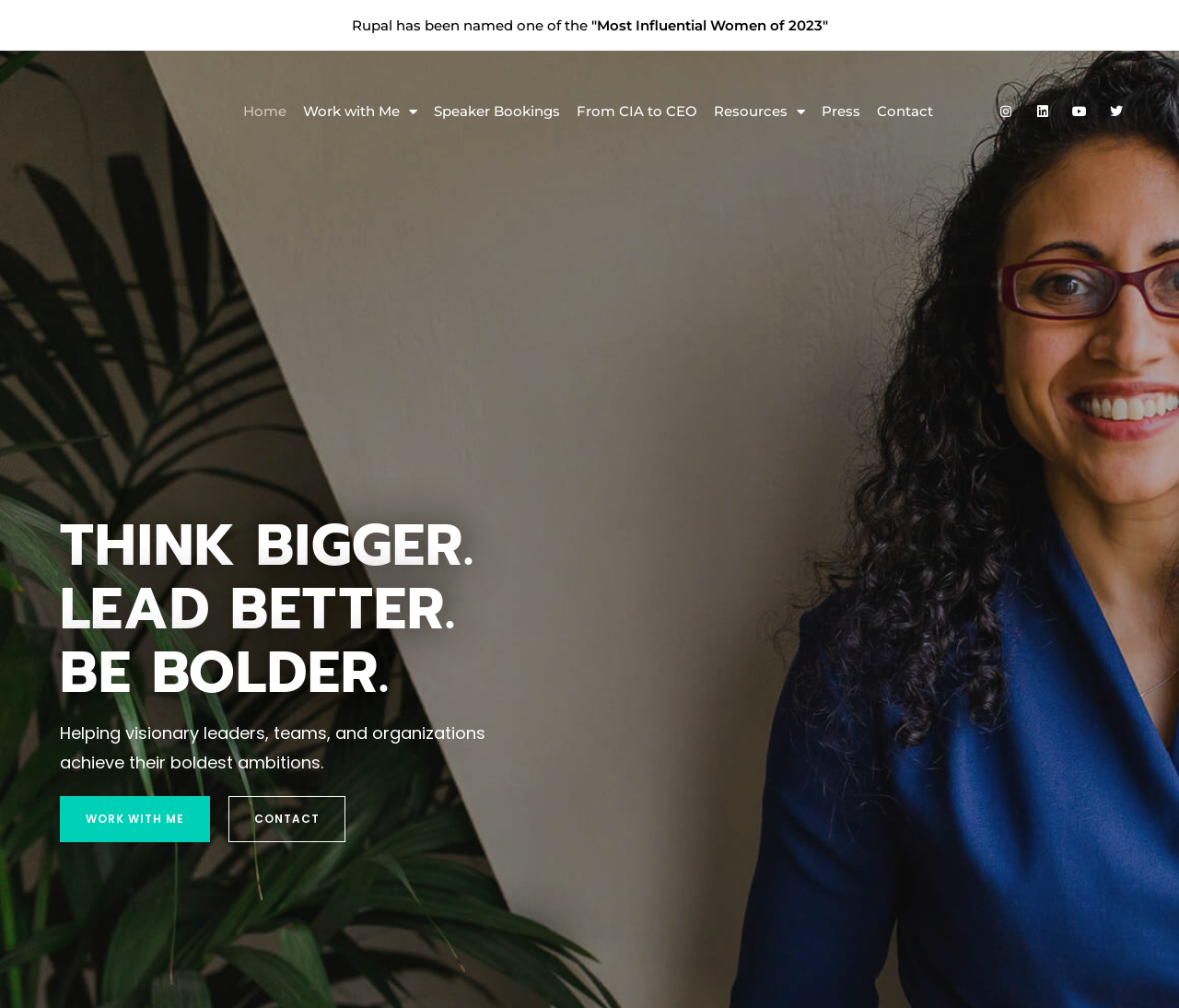What is the theme of the webpage? Look at the image and give a one-word or short phrase answer.

Leadership and Success